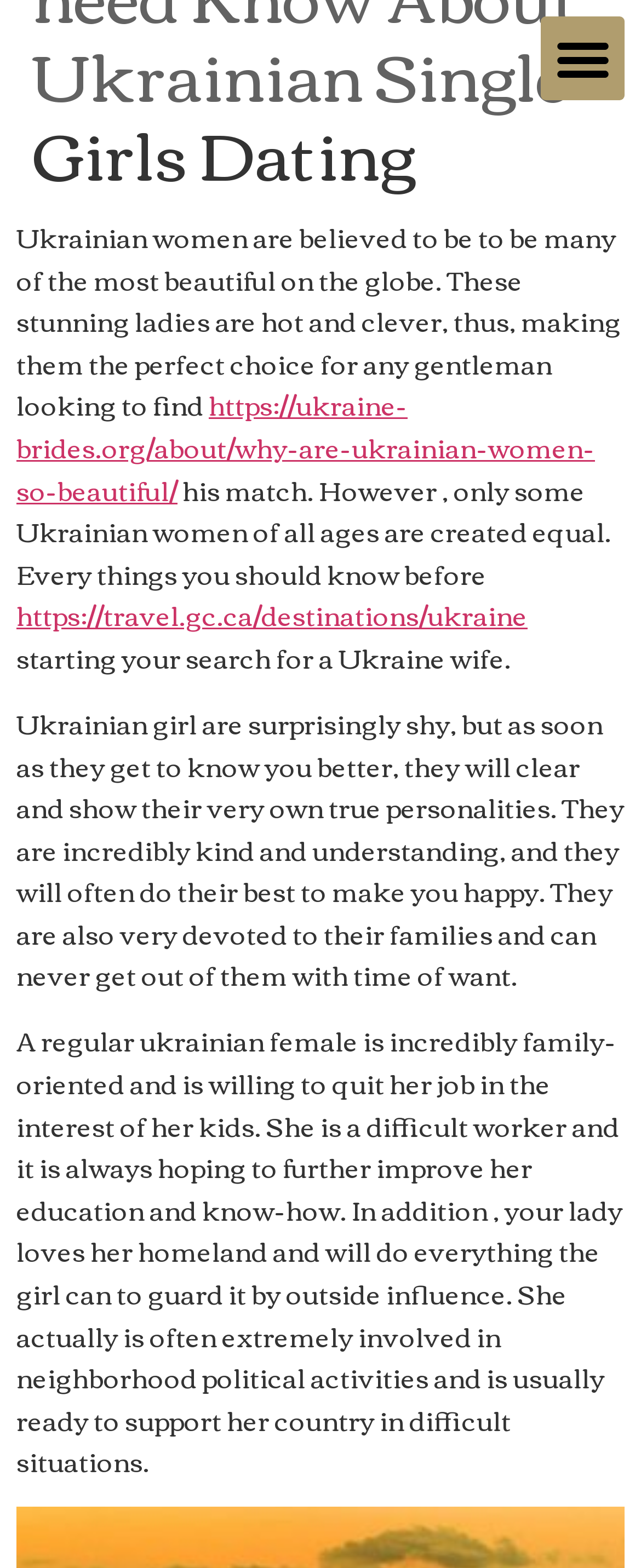Respond to the question below with a single word or phrase: What is a Ukrainian woman's attitude towards her family?

She is very devoted